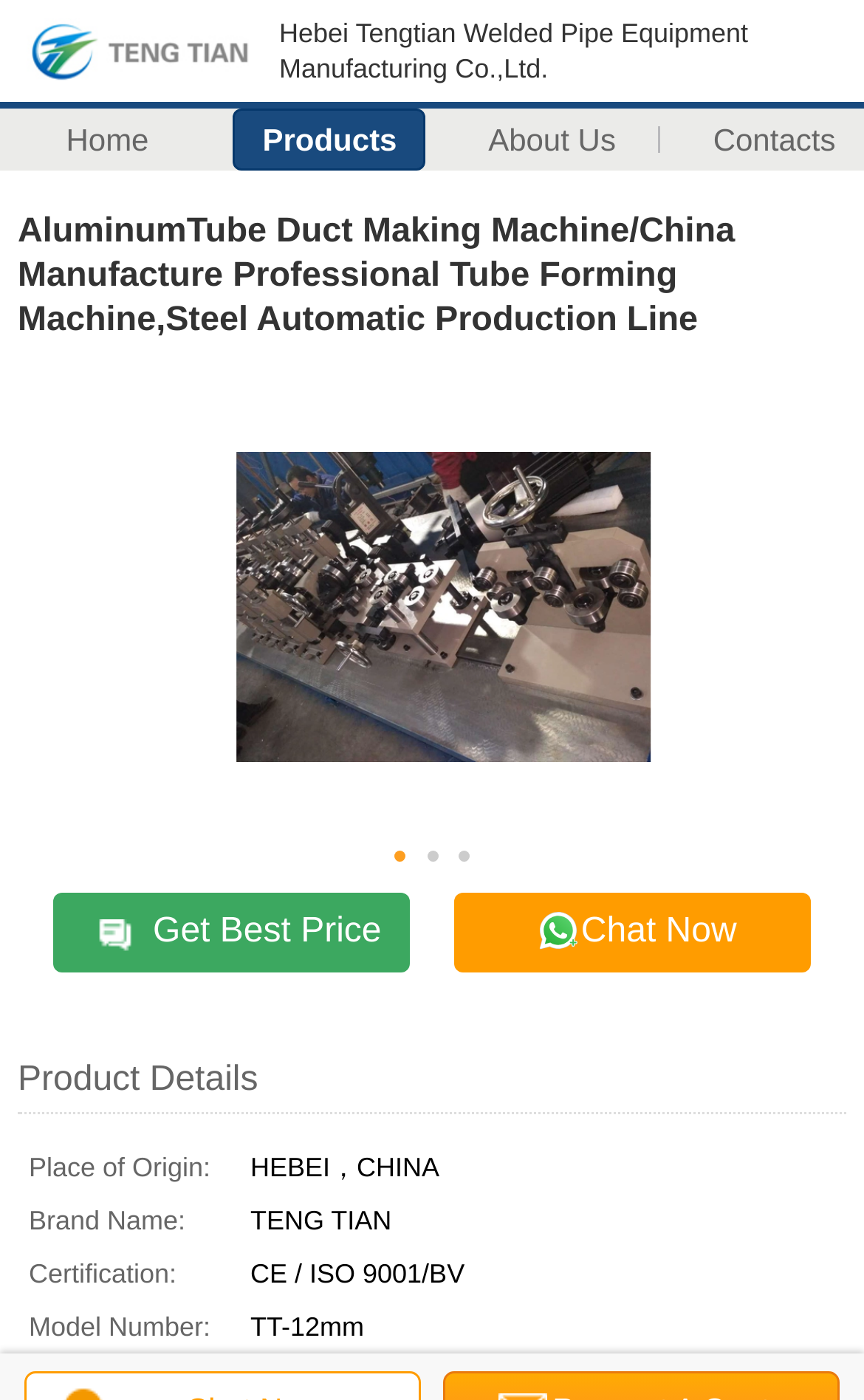Please determine the bounding box of the UI element that matches this description: title="China ERW Pipe Mill Manufacturer". The coordinates should be given as (top-left x, top-left y, bottom-right x, bottom-right y), with all values between 0 and 1.

[0.021, 0.024, 0.303, 0.046]